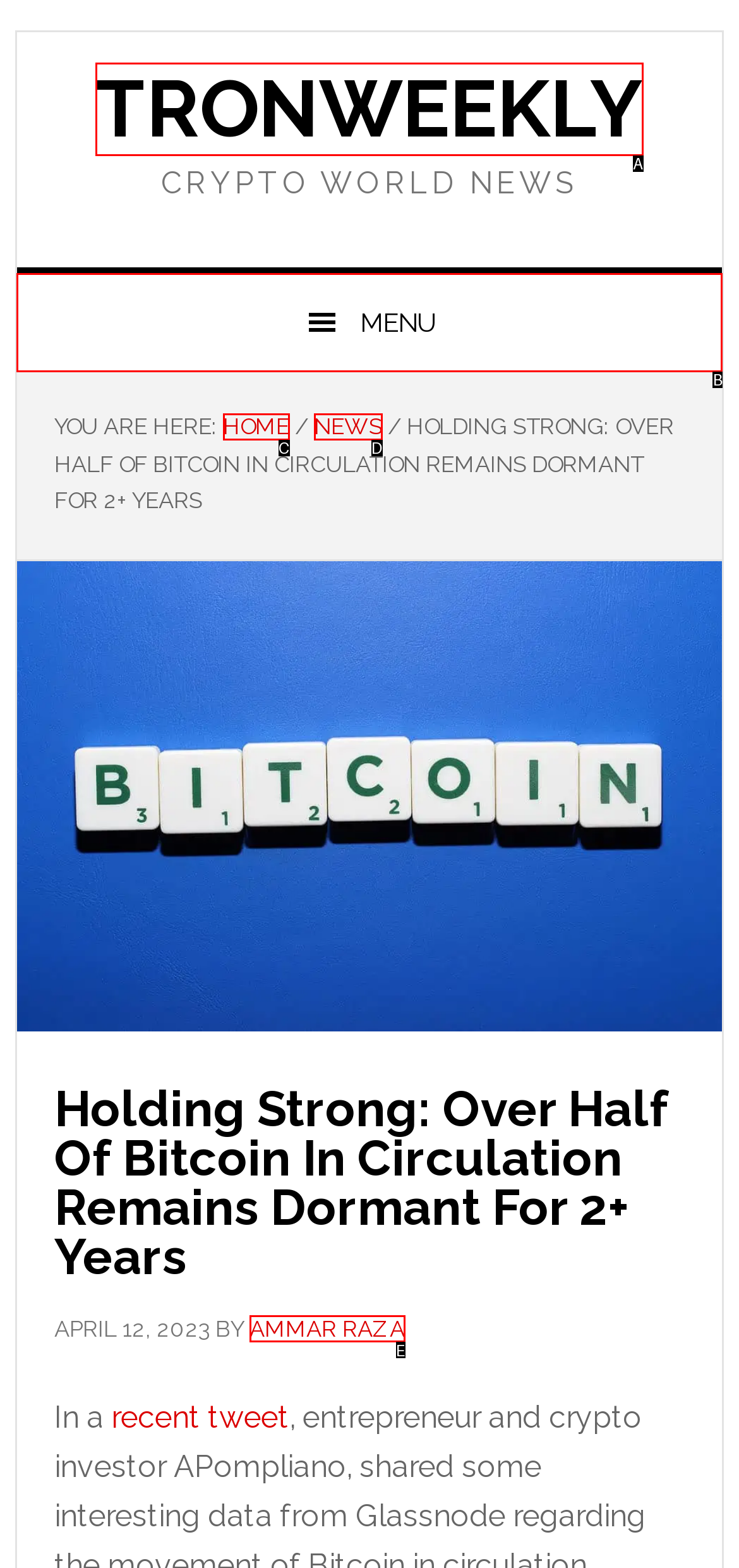Please identify the UI element that matches the description: TronWeekly
Respond with the letter of the correct option.

A